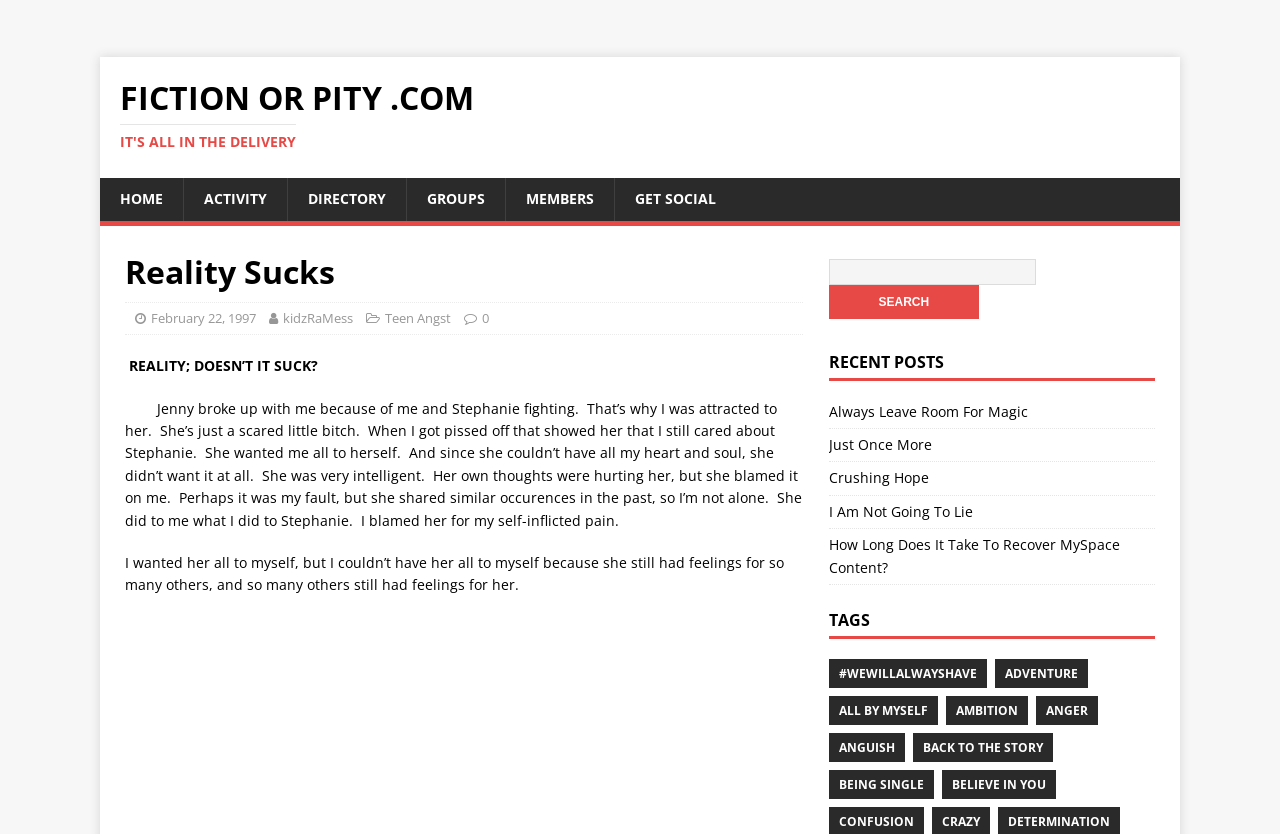Provide the bounding box coordinates of the HTML element described by the text: "back to the story". The coordinates should be in the format [left, top, right, bottom] with values between 0 and 1.

[0.713, 0.879, 0.822, 0.914]